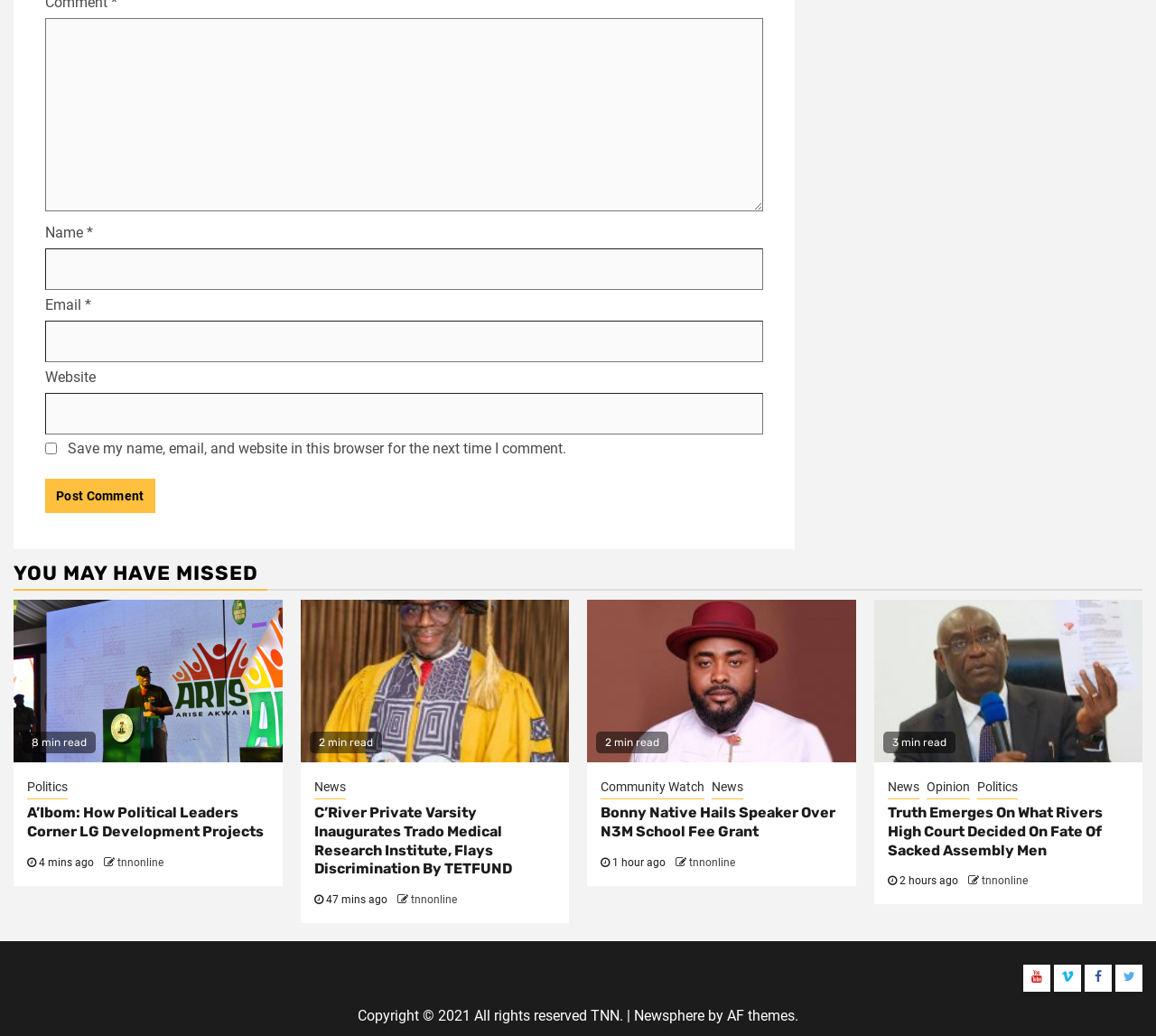How many articles are displayed on the webpage?
Please provide an in-depth and detailed response to the question.

The webpage displays five articles or posts, each with a heading, a link to read more, and information about the time it was posted and the author.